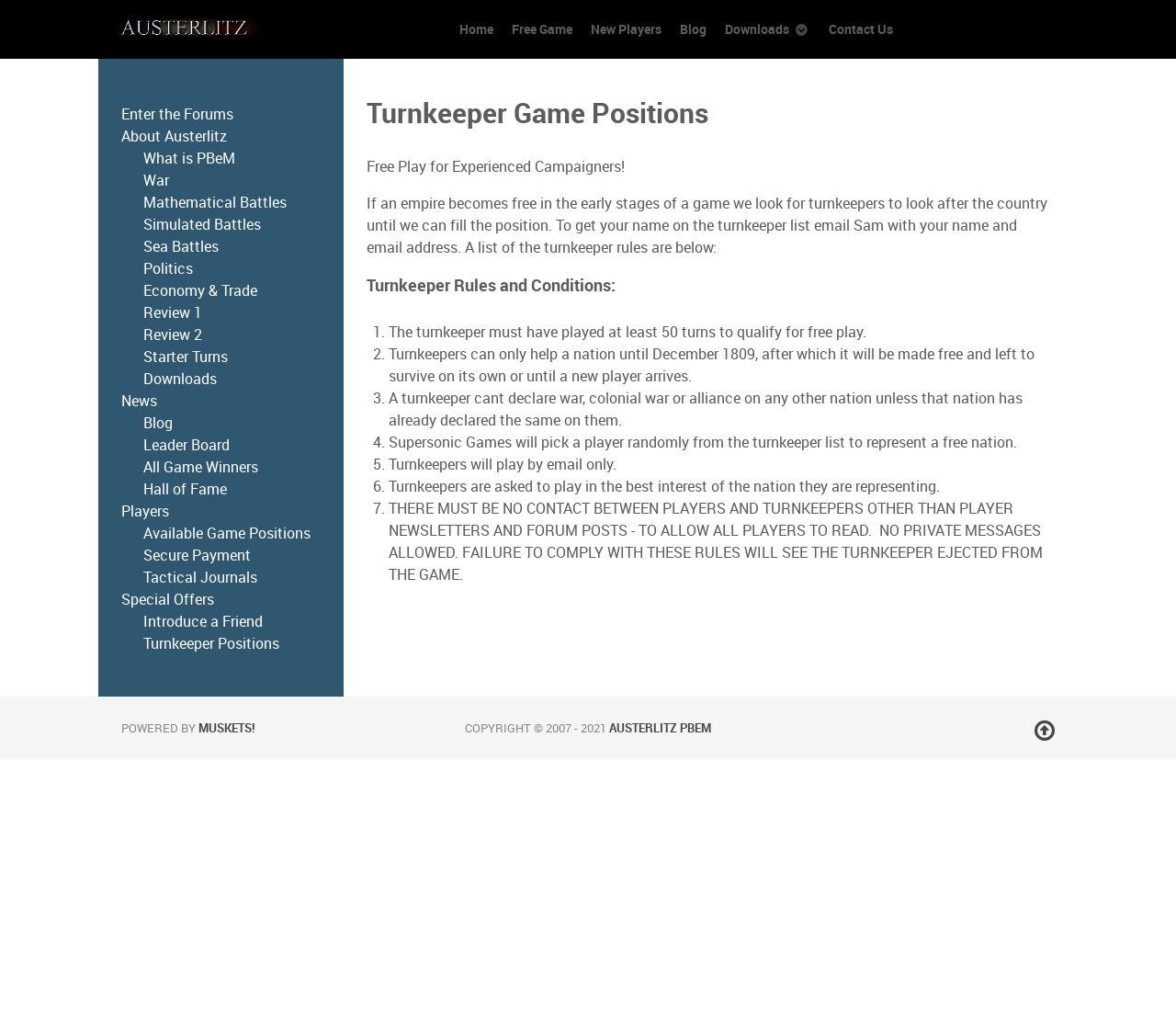Identify the bounding box coordinates for the element that needs to be clicked to fulfill this instruction: "Check the turnkeeper rules and conditions". Provide the coordinates in the format of four float numbers between 0 and 1: [left, top, right, bottom].

[0.311, 0.268, 0.897, 0.293]